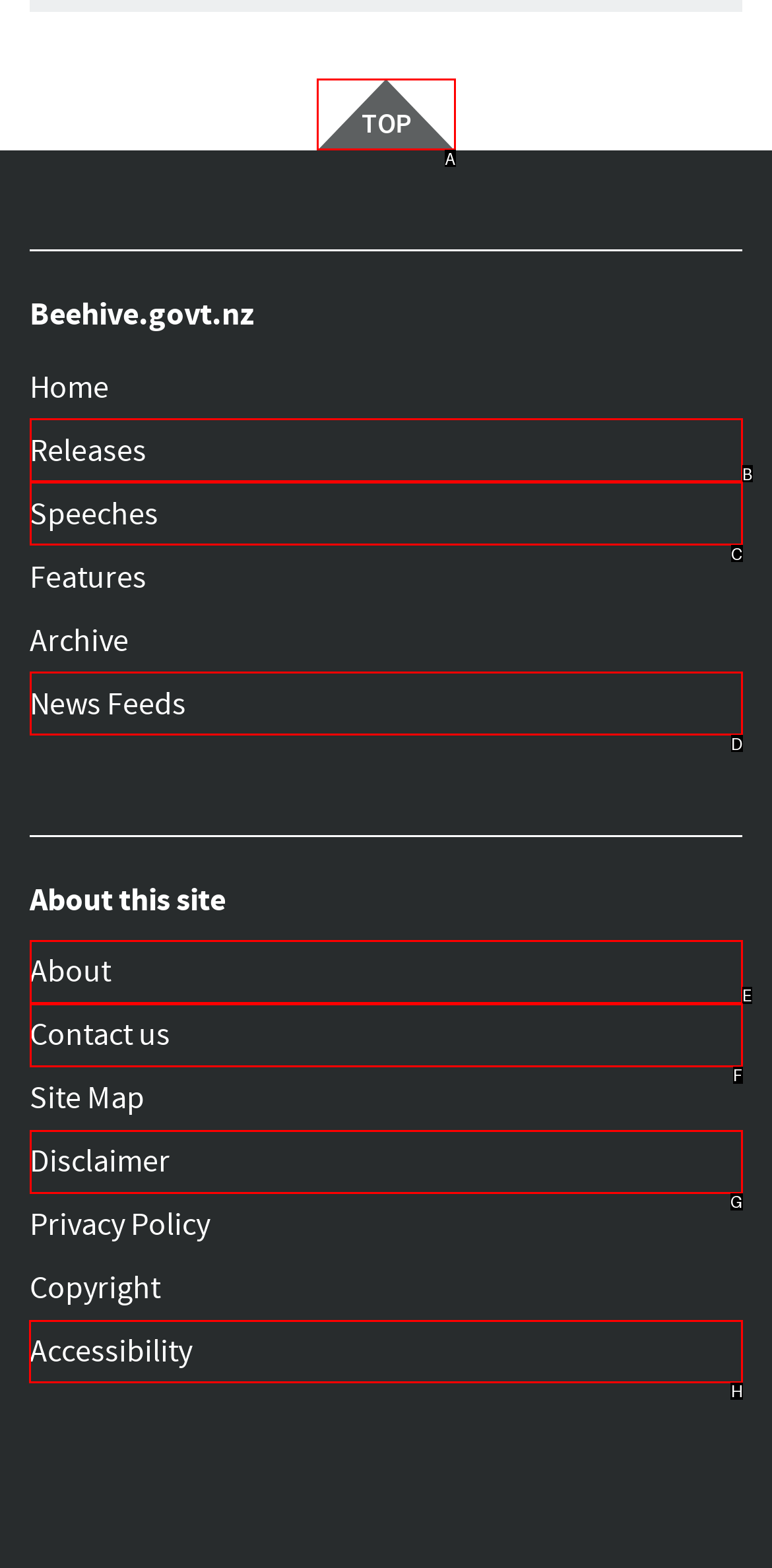From the options shown in the screenshot, tell me which lettered element I need to click to complete the task: Browse February 2024.

None